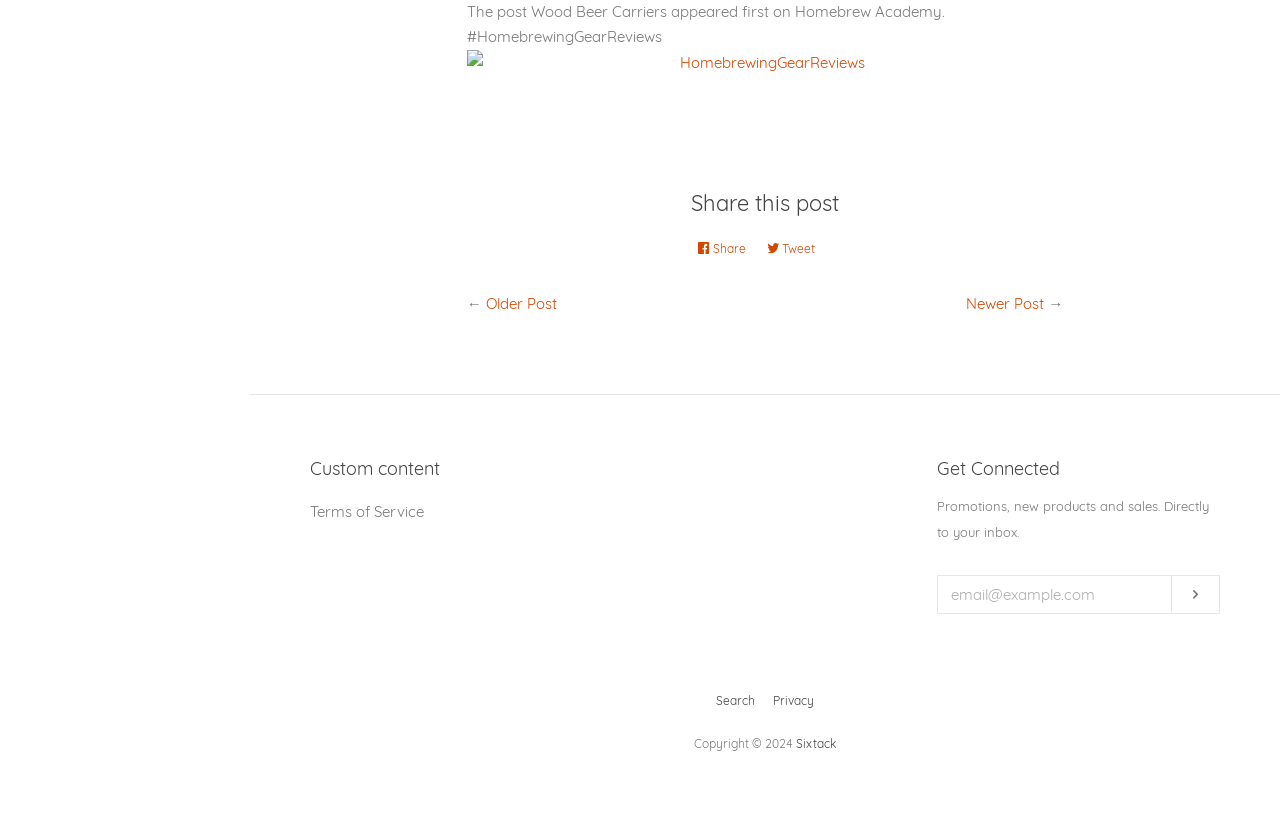What is the purpose of the 'Share this post' section?
Look at the image and provide a detailed response to the question.

The 'Share this post' section is located at the top of the webpage, and it contains links to share the post on Facebook and Twitter, indicating that its purpose is to allow users to share the post on social media platforms.